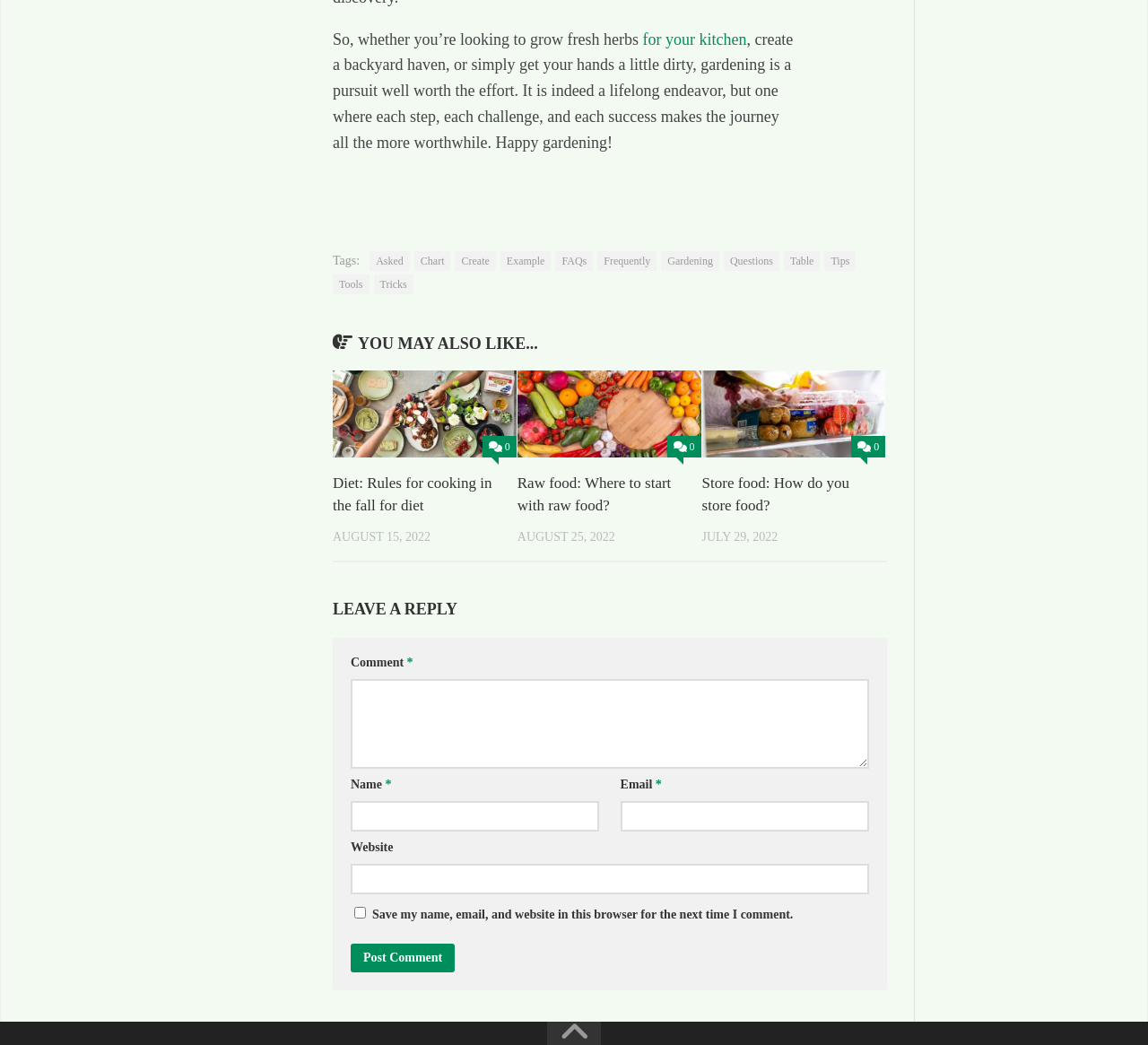Determine the bounding box coordinates for the UI element with the following description: "0". The coordinates should be four float numbers between 0 and 1, represented as [left, top, right, bottom].

[0.742, 0.417, 0.771, 0.438]